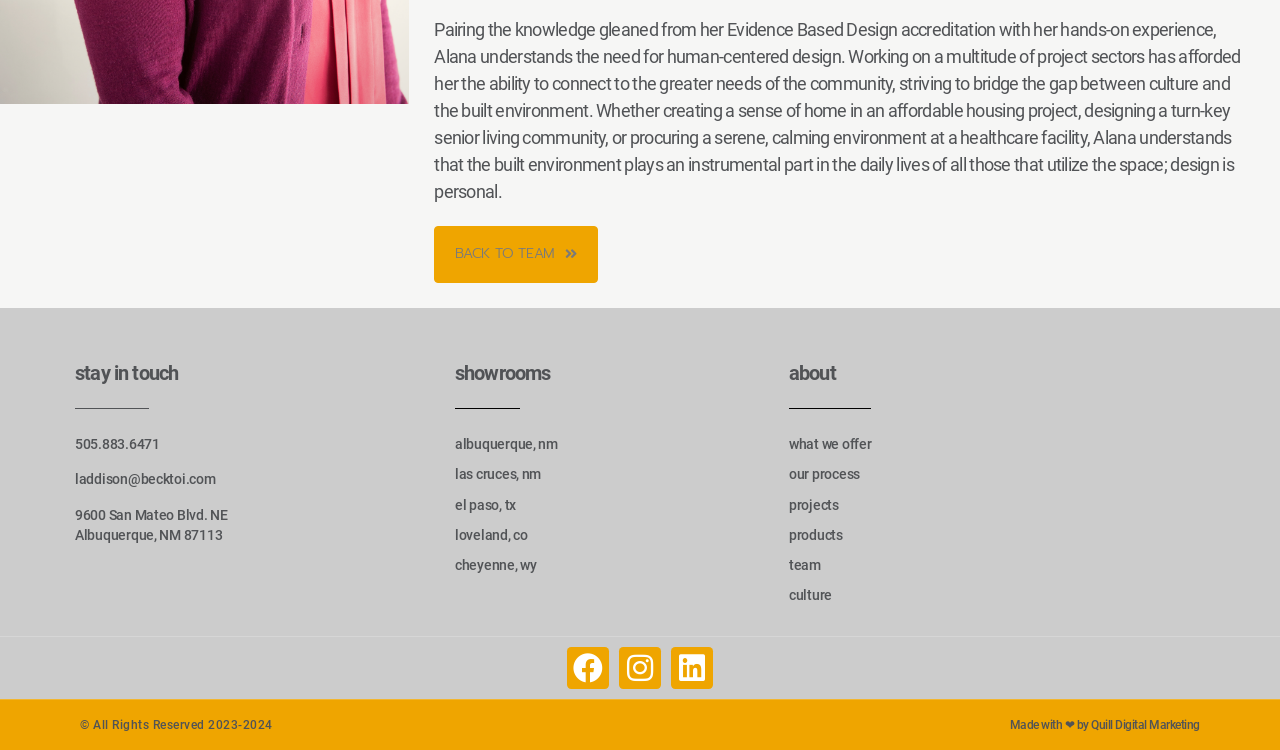Using the provided description: "cheyenne, wy", find the bounding box coordinates of the corresponding UI element. The output should be four float numbers between 0 and 1, in the format [left, top, right, bottom].

[0.355, 0.74, 0.419, 0.767]